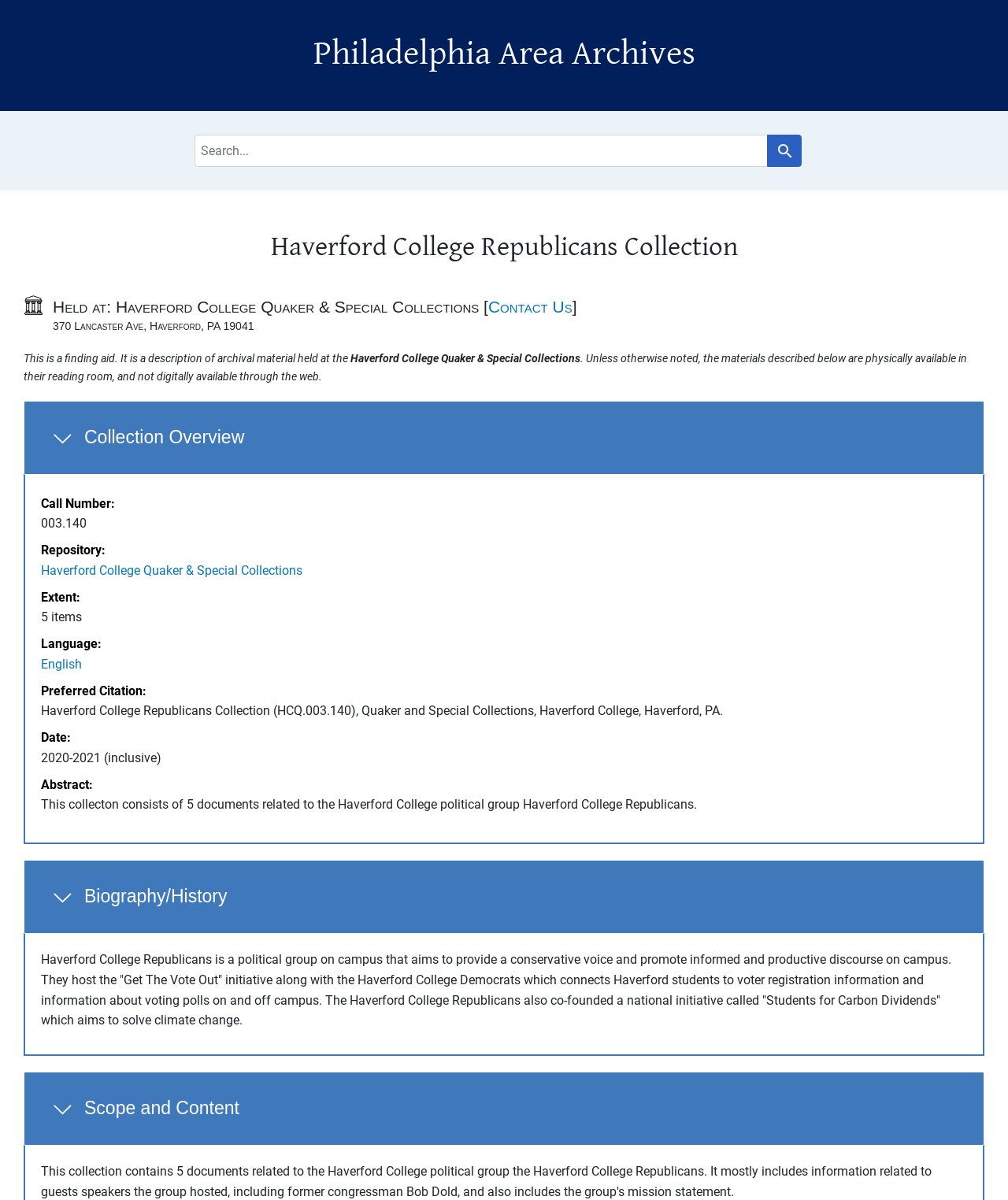What is the language of the collection?
Based on the content of the image, thoroughly explain and answer the question.

I found the answer by looking at the description list detail 'English' which is located under the 'Language' term, indicating the language of the collection.